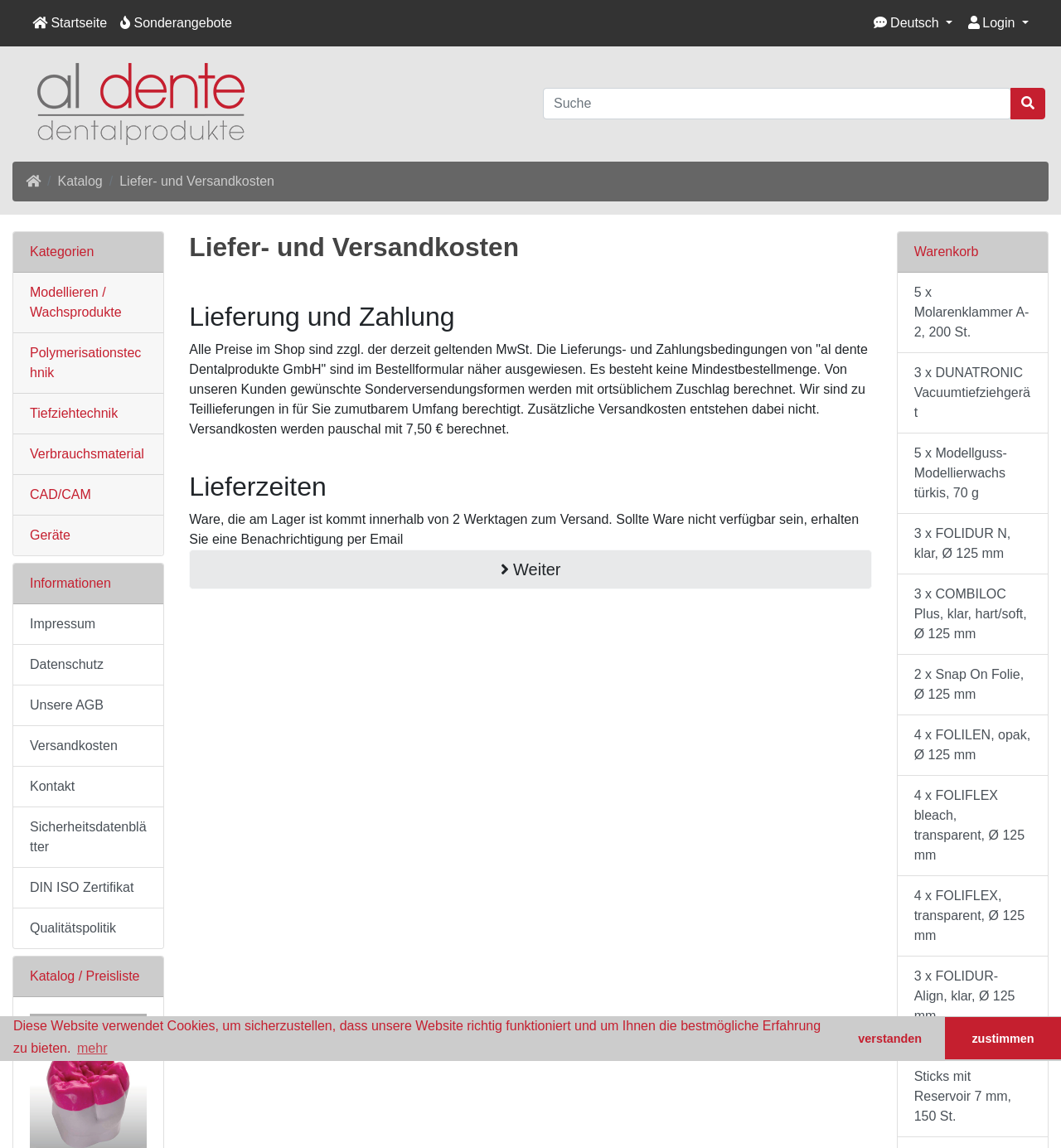Could you identify the text that serves as the heading for this webpage?

Liefer- und Versandkosten